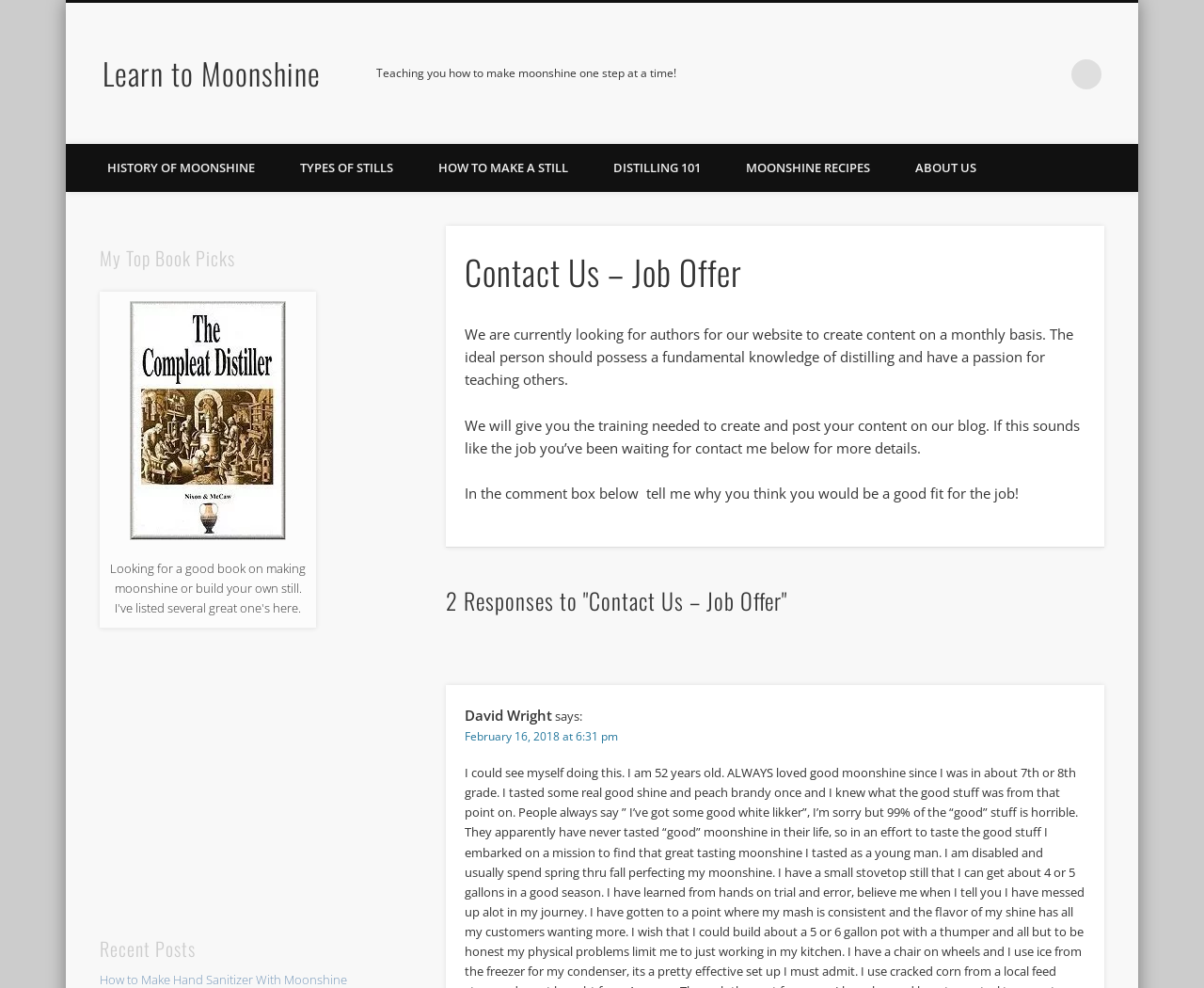Please provide a comprehensive response to the question below by analyzing the image: 
What is the topic of the 'My Top Book Picks' section?

The 'My Top Book Picks' section appears to be a recommendation section for books, with an image and a figure caption, suggesting that the website owner is sharing their favorite books with readers.